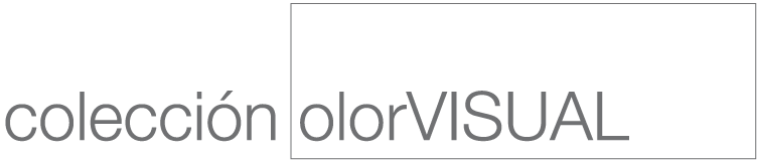Describe all the aspects of the image extensively.

The image features the logo of "colección olorVISUAL," prominently displayed in a sleek and modern gray font. This logo serves as a visual representation of the collection curated by Emanuel Seitz, highlighting a contemporary artistic identity. The design is minimalistic, with clear, legible typography that conveys a sense of elegance and sophistication. The logo is set against a white backdrop, accentuating its visual appeal and ensuring it stands out effectively. This branding encapsulates the essence of the collection, inviting viewers to explore the artistic works and thematic explorations it offers.